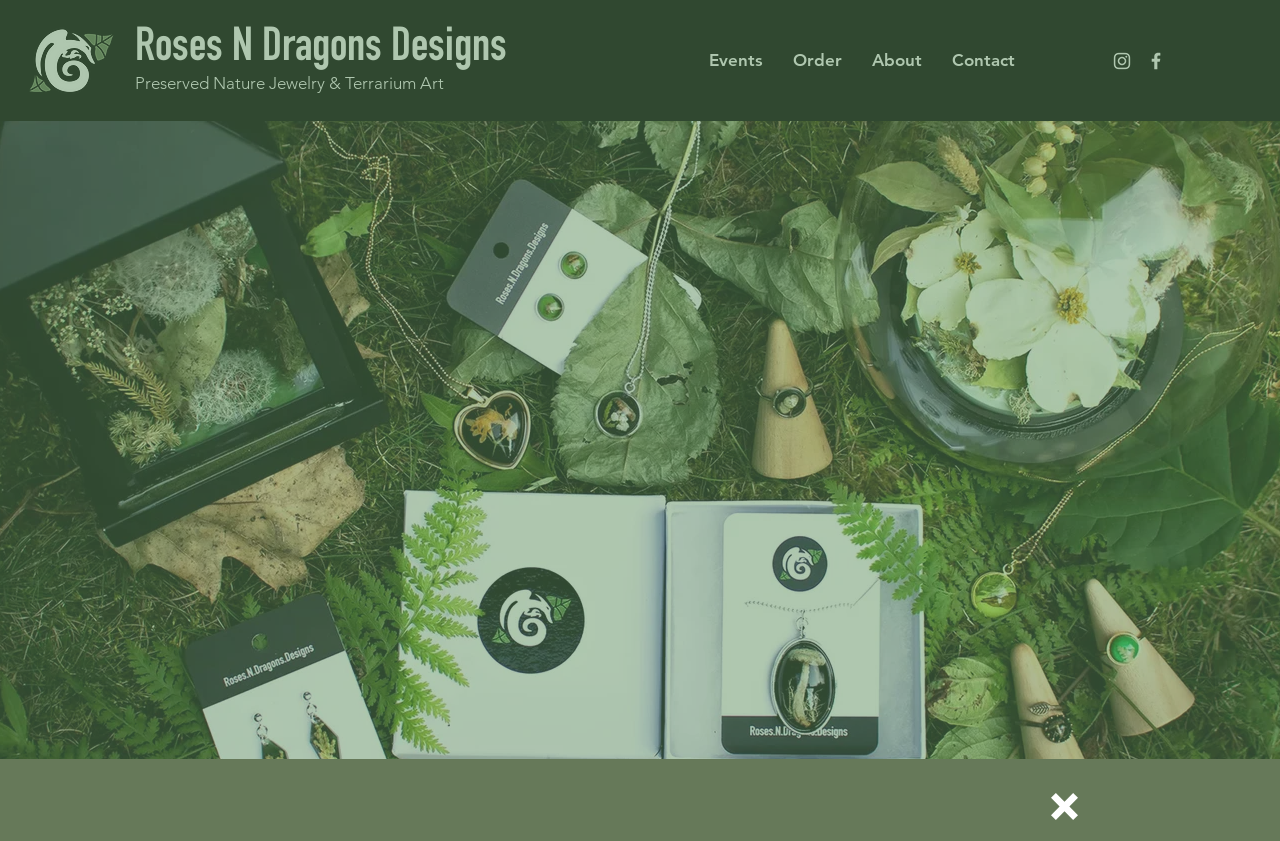By analyzing the image, answer the following question with a detailed response: What is the business type of Roses N Dragons Designs?

Based on the webpage, I can see that the business is described as 'small, woman-owned business local to New England' in the meta description, which indicates that Roses N Dragons Designs is a woman-owned business.